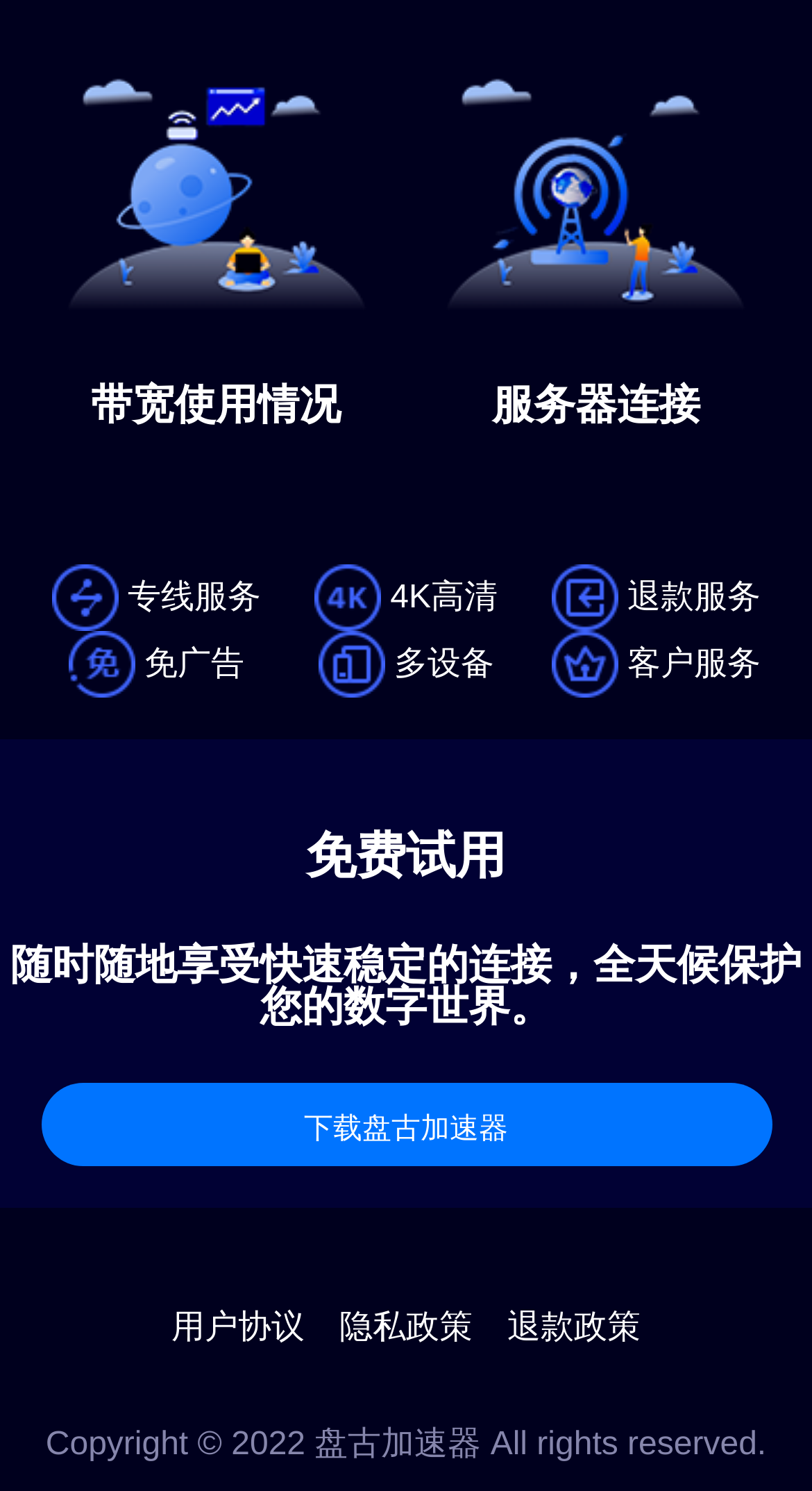What is the last link in the footer?
Examine the image and give a concise answer in one word or a short phrase.

退款政策